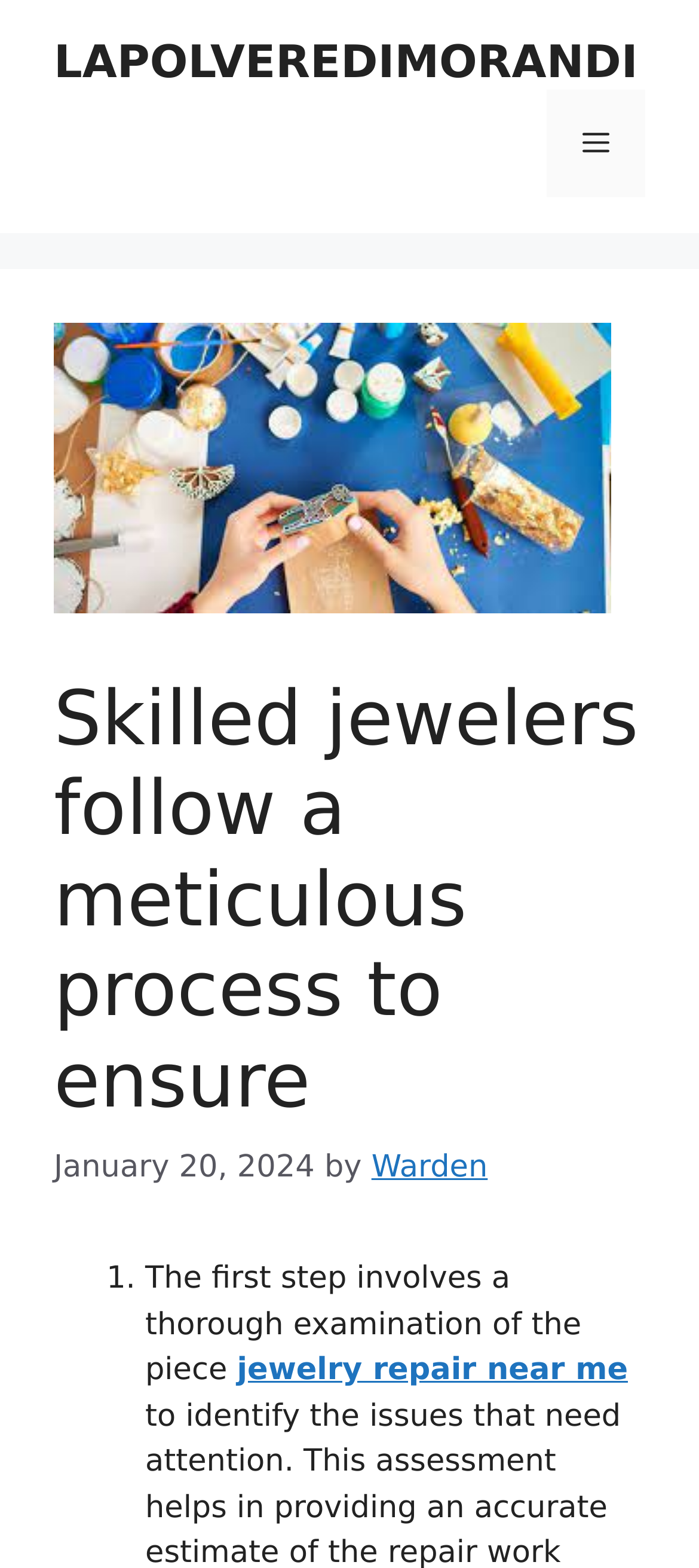Analyze the image and answer the question with as much detail as possible: 
What is the name of the website?

I found the name of the website by looking at the link element in the banner section, which contains the text 'LAPOLVEREDIMORANDI'.